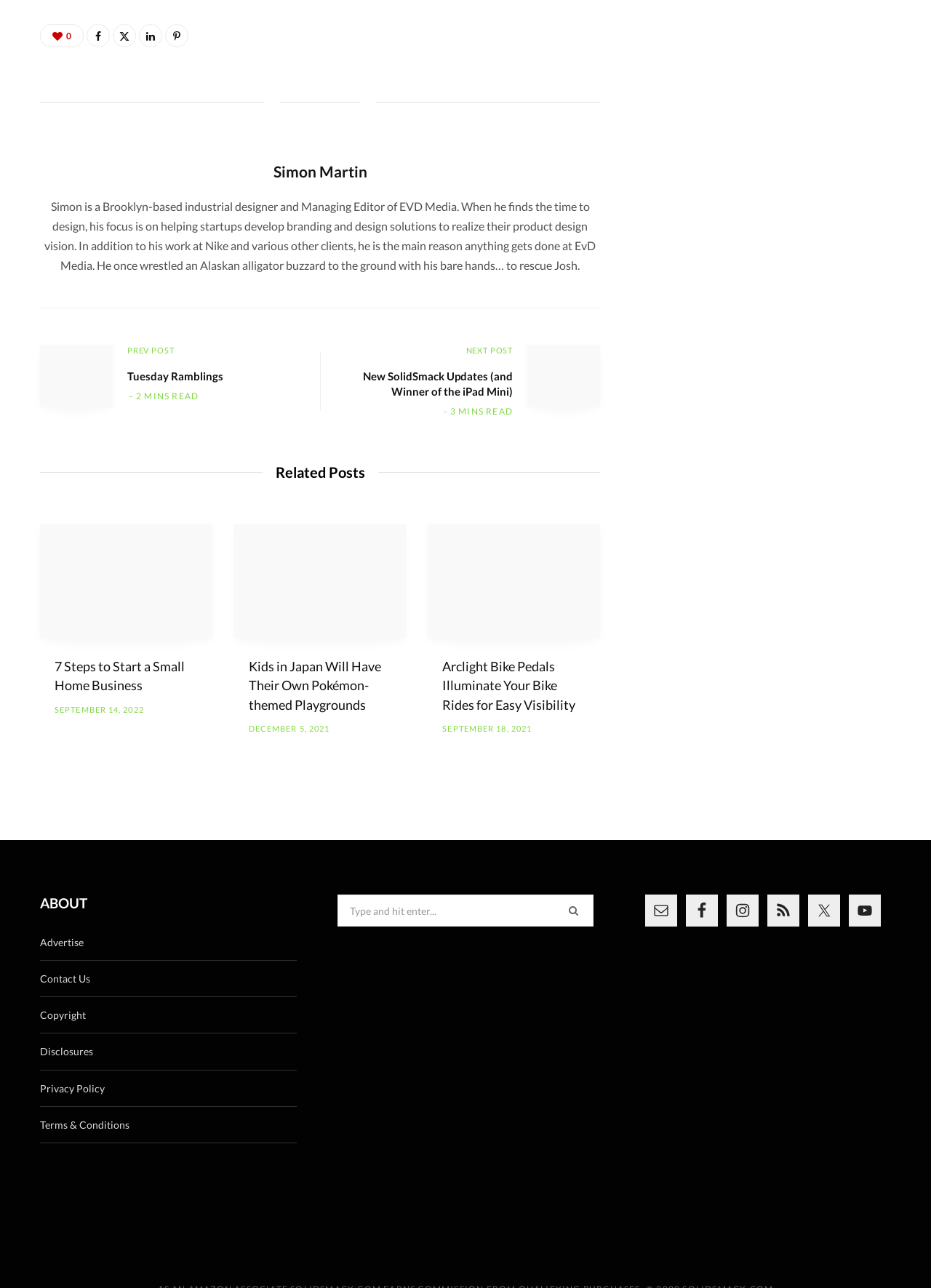Find the bounding box coordinates for the HTML element described in this sentence: "0". Provide the coordinates as four float numbers between 0 and 1, in the format [left, top, right, bottom].

[0.043, 0.019, 0.09, 0.037]